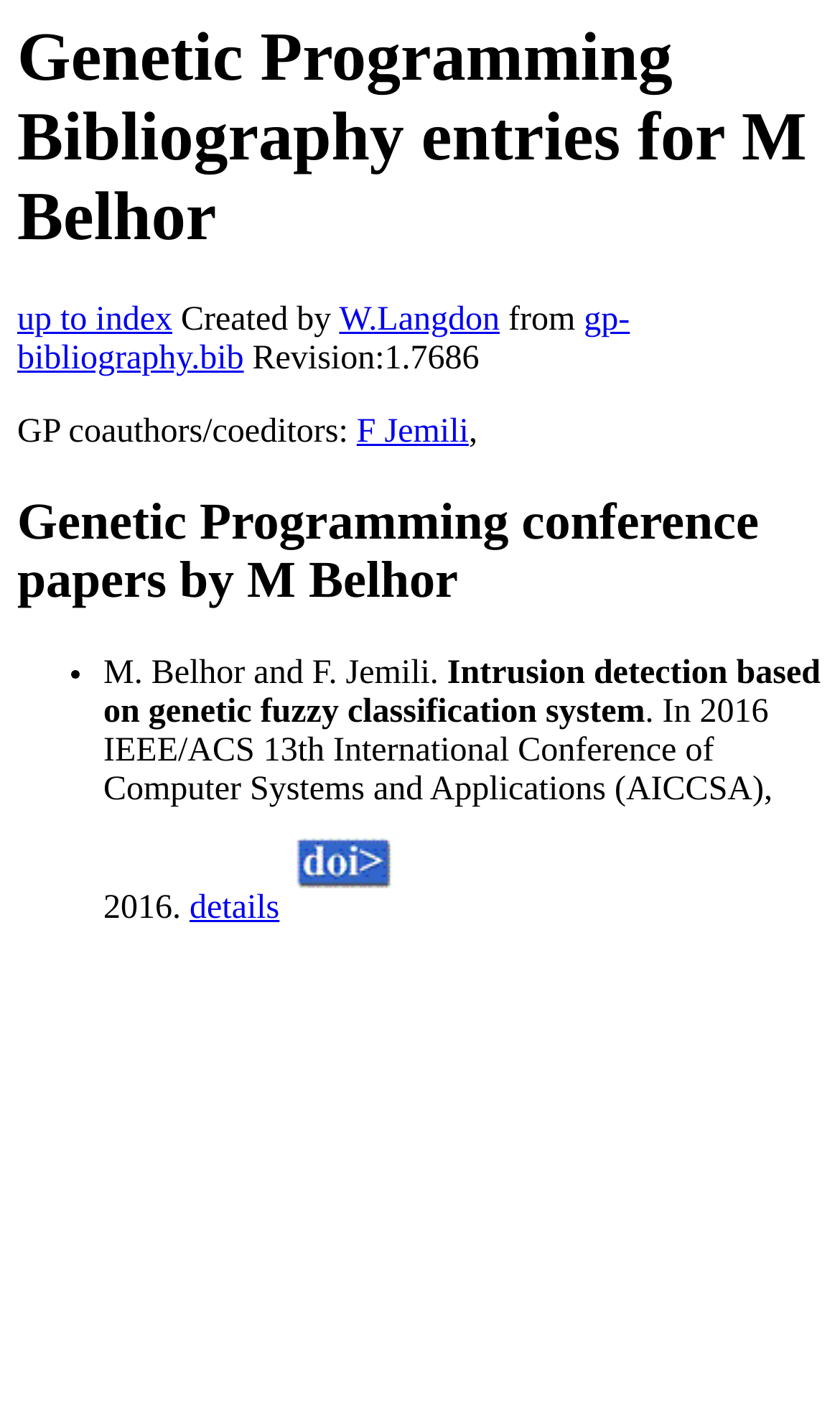Please reply to the following question with a single word or a short phrase:
How many links are there in the first conference paper entry?

2